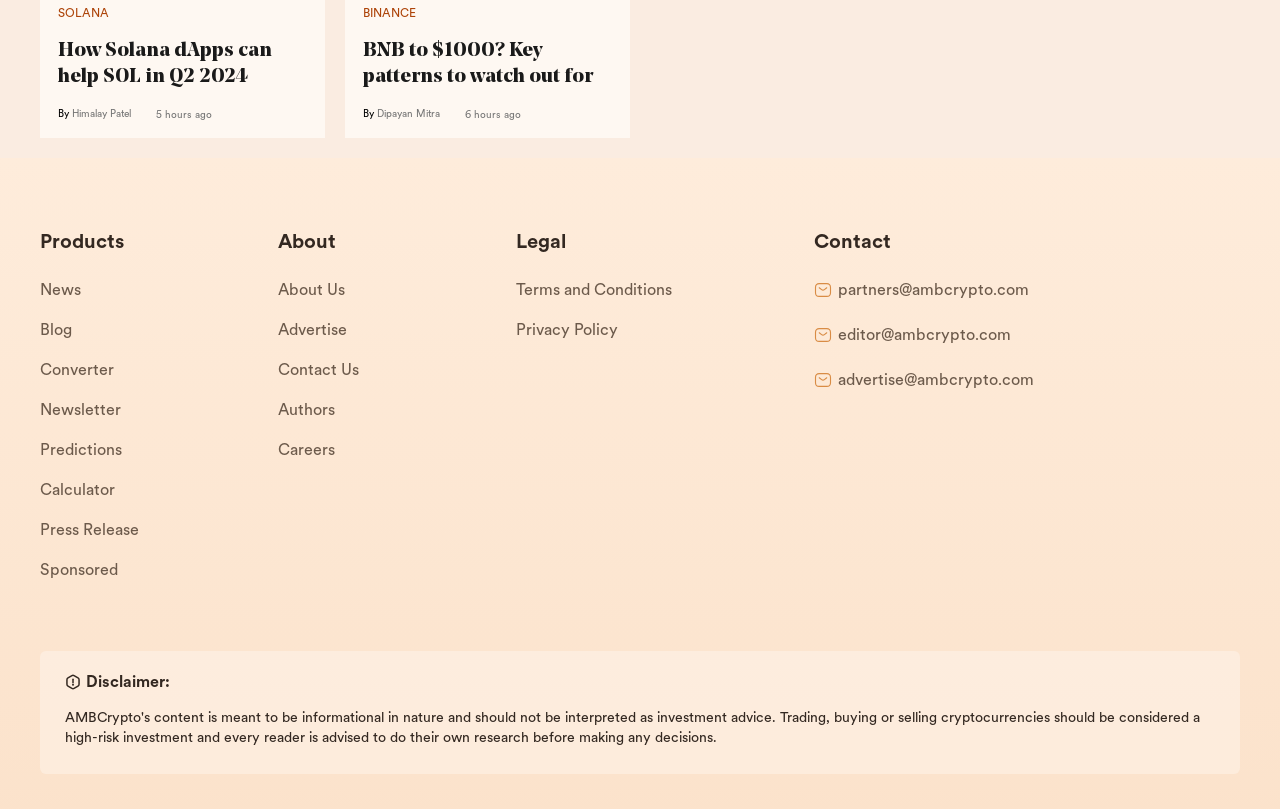Please locate the bounding box coordinates of the element's region that needs to be clicked to follow the instruction: "Visit BNB to $1000 article". The bounding box coordinates should be provided as four float numbers between 0 and 1, i.e., [left, top, right, bottom].

[0.284, 0.047, 0.478, 0.111]